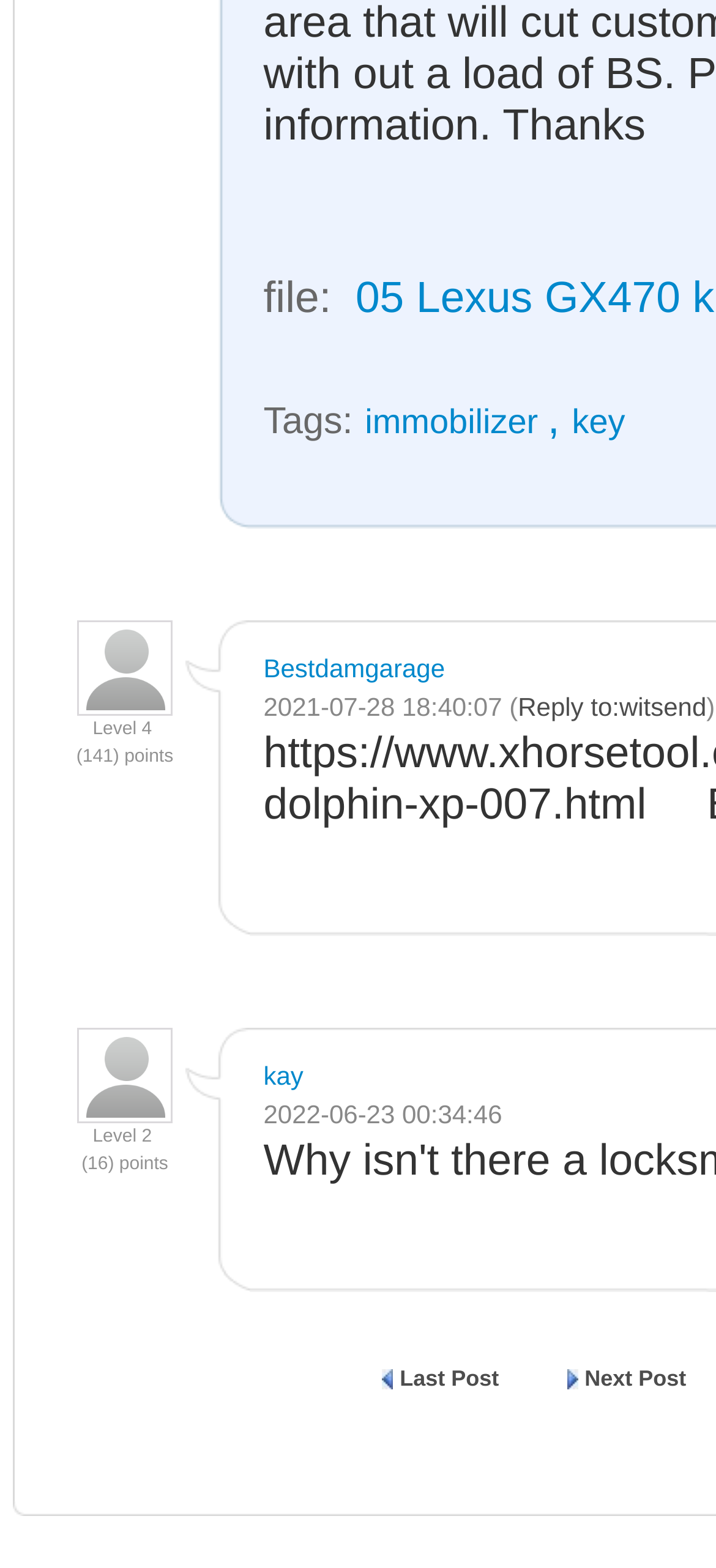Provide the bounding box coordinates for the UI element that is described as: "key".

[0.799, 0.252, 0.873, 0.284]